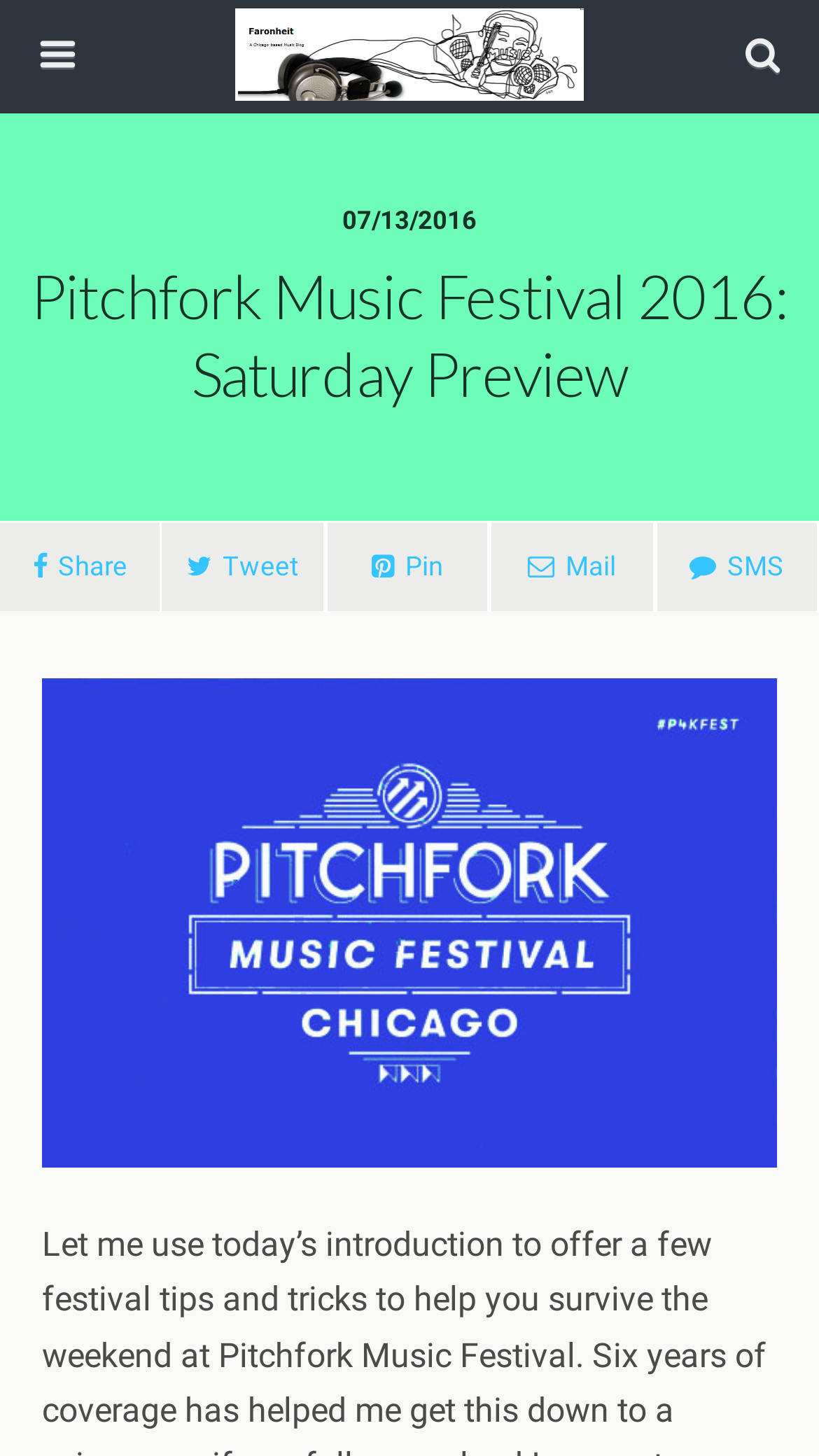Can you find the bounding box coordinates for the element that needs to be clicked to execute this instruction: "View the Pitchfork 2016 logo"? The coordinates should be given as four float numbers between 0 and 1, i.e., [left, top, right, bottom].

[0.051, 0.466, 0.949, 0.802]